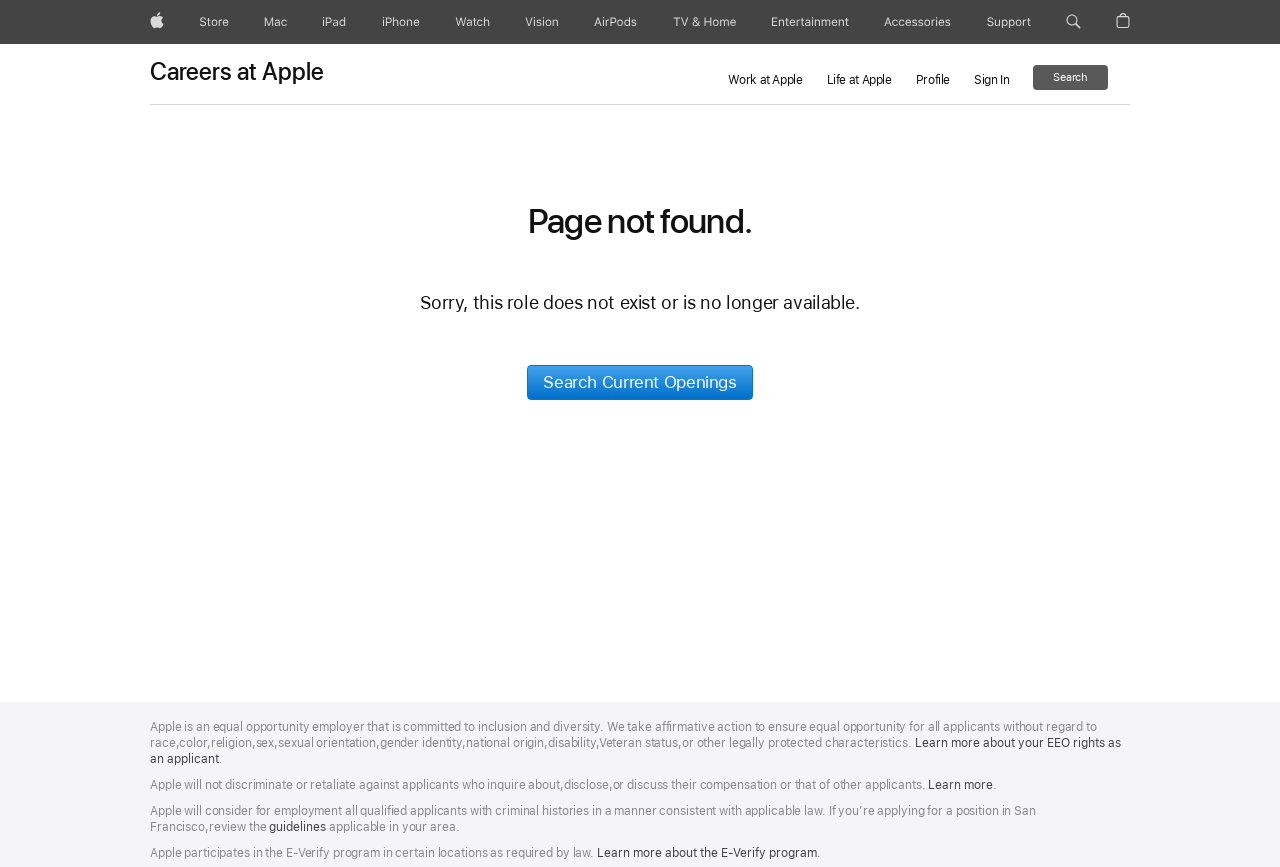Identify the bounding box coordinates of the clickable section necessary to follow the following instruction: "Sign In". The coordinates should be presented as four float numbers from 0 to 1, i.e., [left, top, right, bottom].

[0.761, 0.065, 0.789, 0.12]